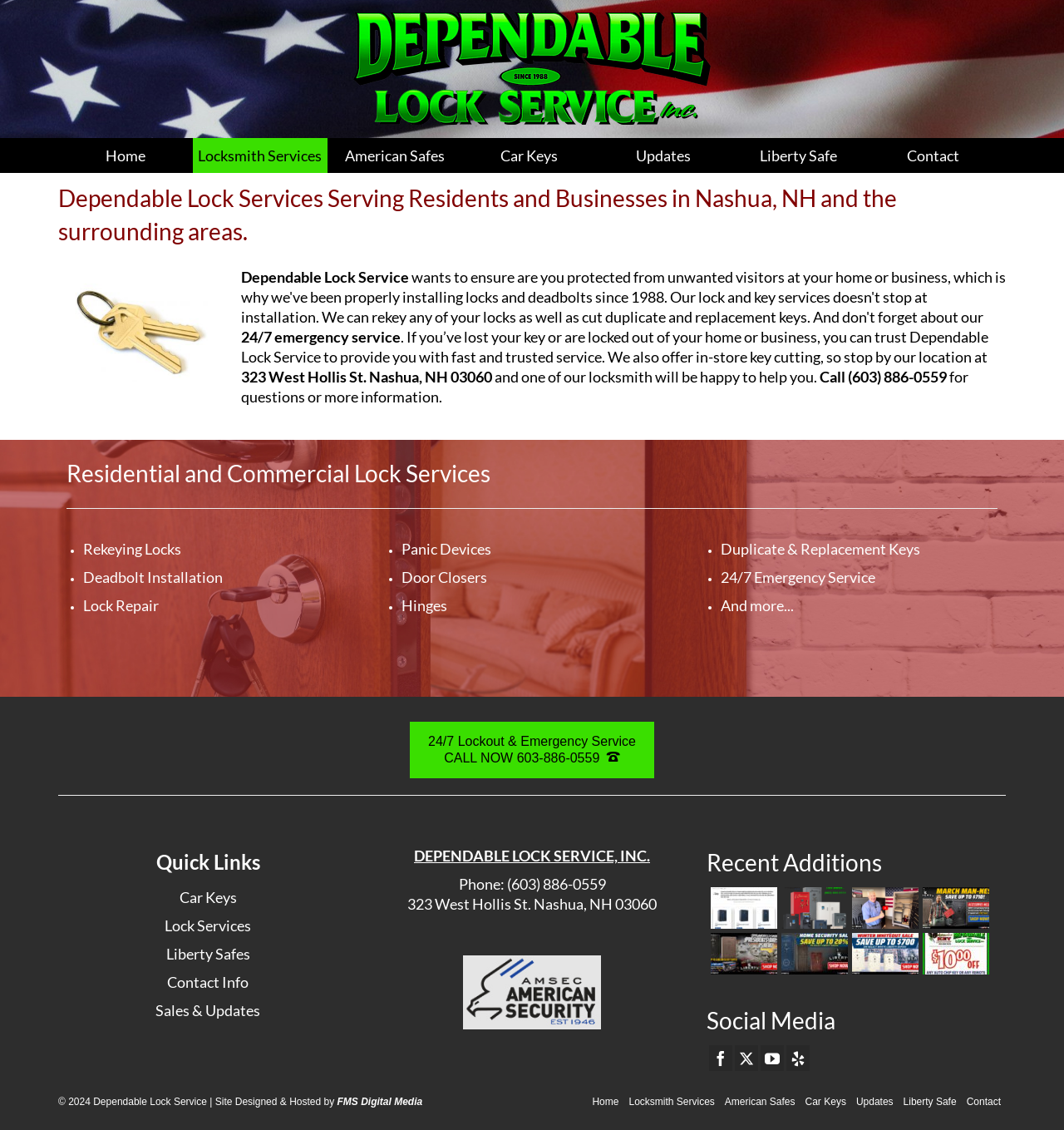Please determine the bounding box coordinates of the element to click on in order to accomplish the following task: "Enter website". Ensure the coordinates are four float numbers ranging from 0 to 1, i.e., [left, top, right, bottom].

None